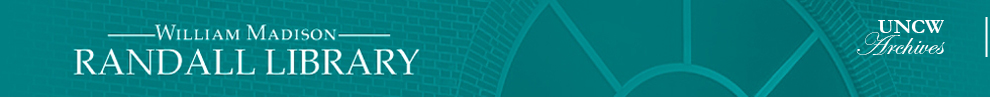Explain the image with as much detail as possible.

The image features the header for the William Madison Randall Library at the University of North Carolina Wilmington (UNCW). The design showcases the name of the library prominently in elegant white text against a calming teal backdrop. The phrase "UNCW Archives" is included in the upper right corner, signifying the library's role in preserving historical documents and resources. A subtle geometric pattern, reminiscent of brickwork, is visible in the background, enhancing the image's aesthetic appeal and connection to the library's architectural elements. This header serves as an inviting introduction to the library’s online presence and its extensive archival collections.